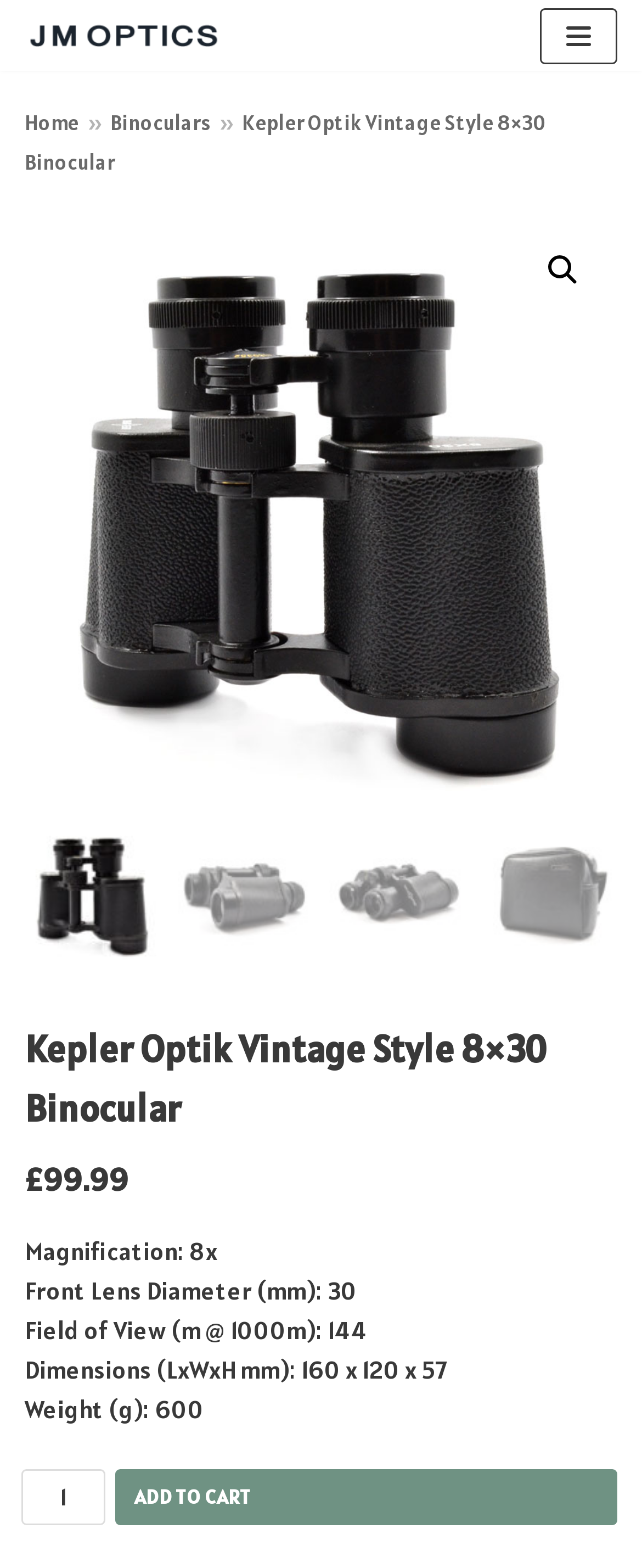What is the magnification of the Kepler Optik Vintage Style 8×30 Binocular?
Using the details from the image, give an elaborate explanation to answer the question.

I found the magnification of the product by looking at the text 'Magnification: 8x' which is one of the product details listed below the product name.